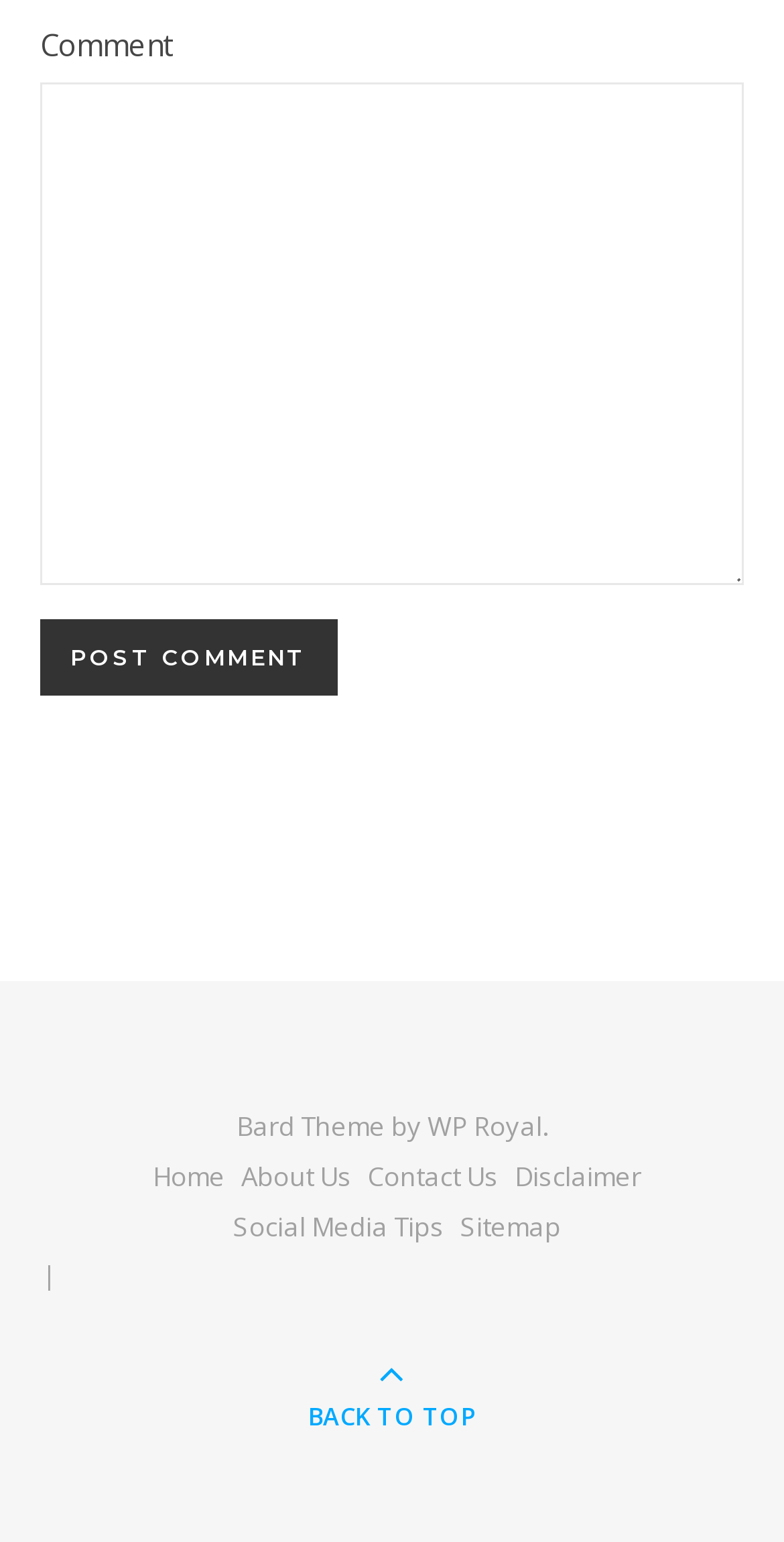What is the purpose of the 'BACK TO TOP' link?
Look at the webpage screenshot and answer the question with a detailed explanation.

The 'BACK TO TOP' link is present at the bottom of the page, suggesting that it is used to navigate back to the top of the webpage.